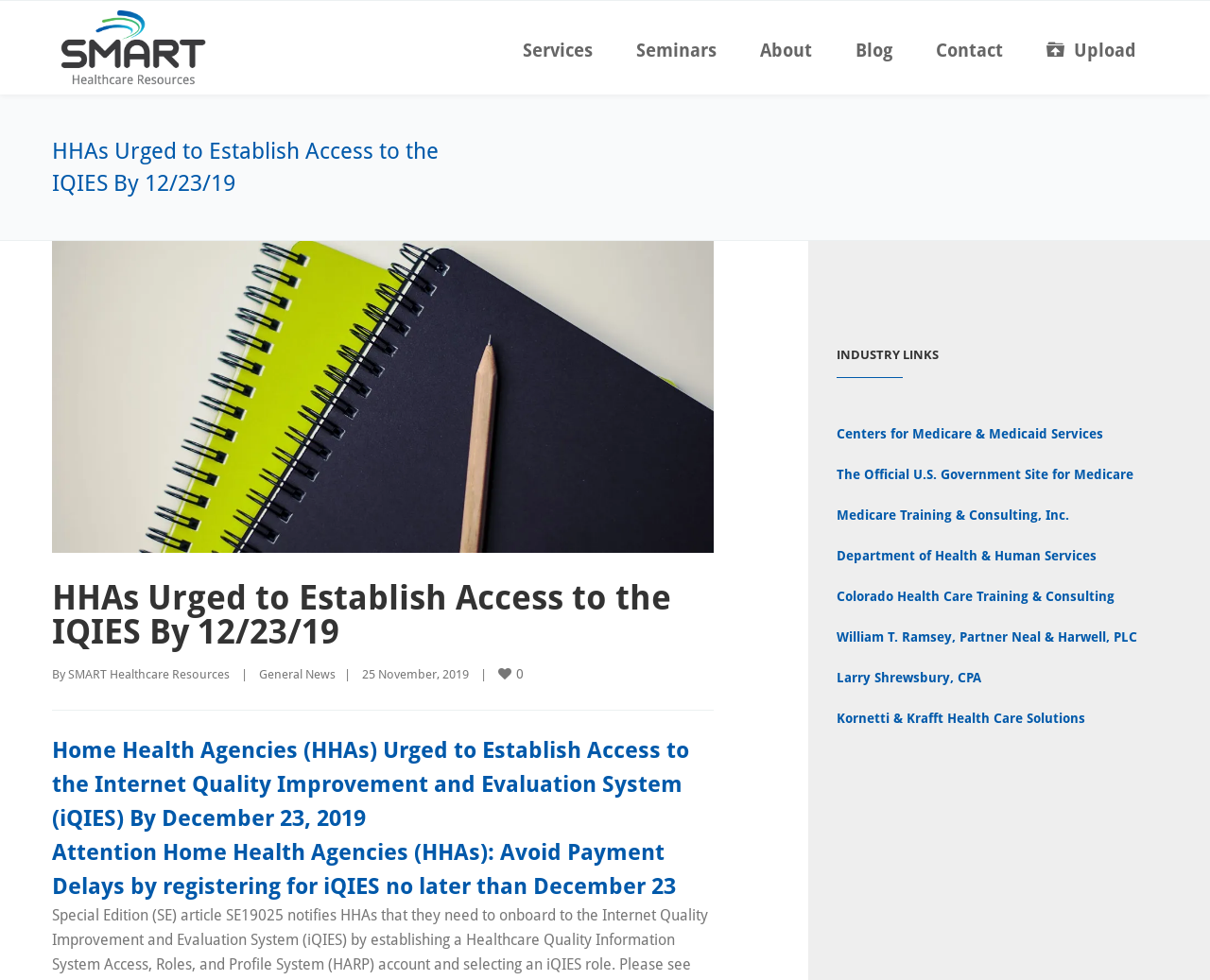Please mark the bounding box coordinates of the area that should be clicked to carry out the instruction: "Watch the video about 'Spider-Man' arrested".

None